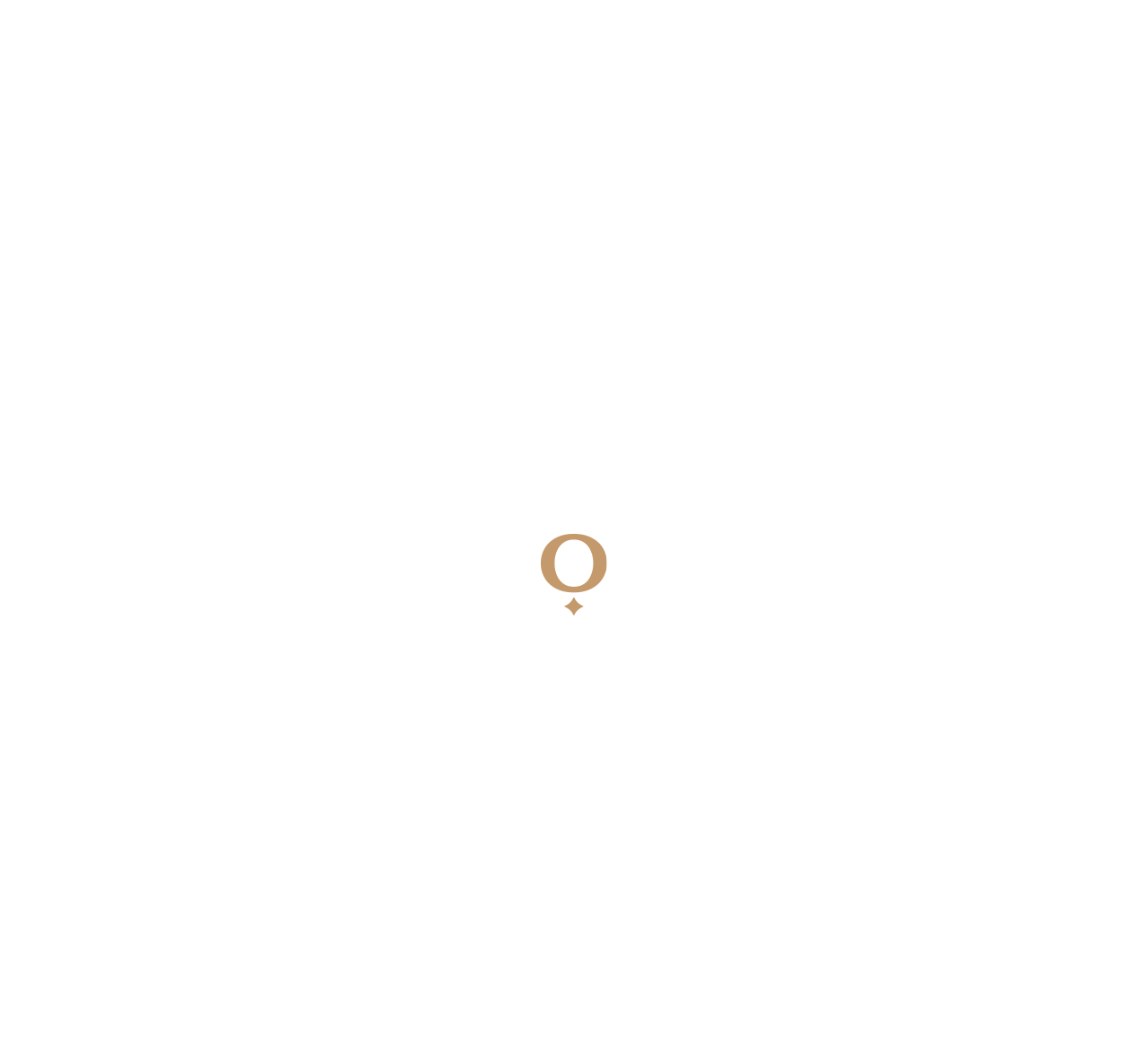Determine the bounding box coordinates of the clickable element to complete this instruction: "Read about Planning a Party". Provide the coordinates in the format of four float numbers between 0 and 1, [left, top, right, bottom].

[0.023, 0.18, 0.977, 0.256]